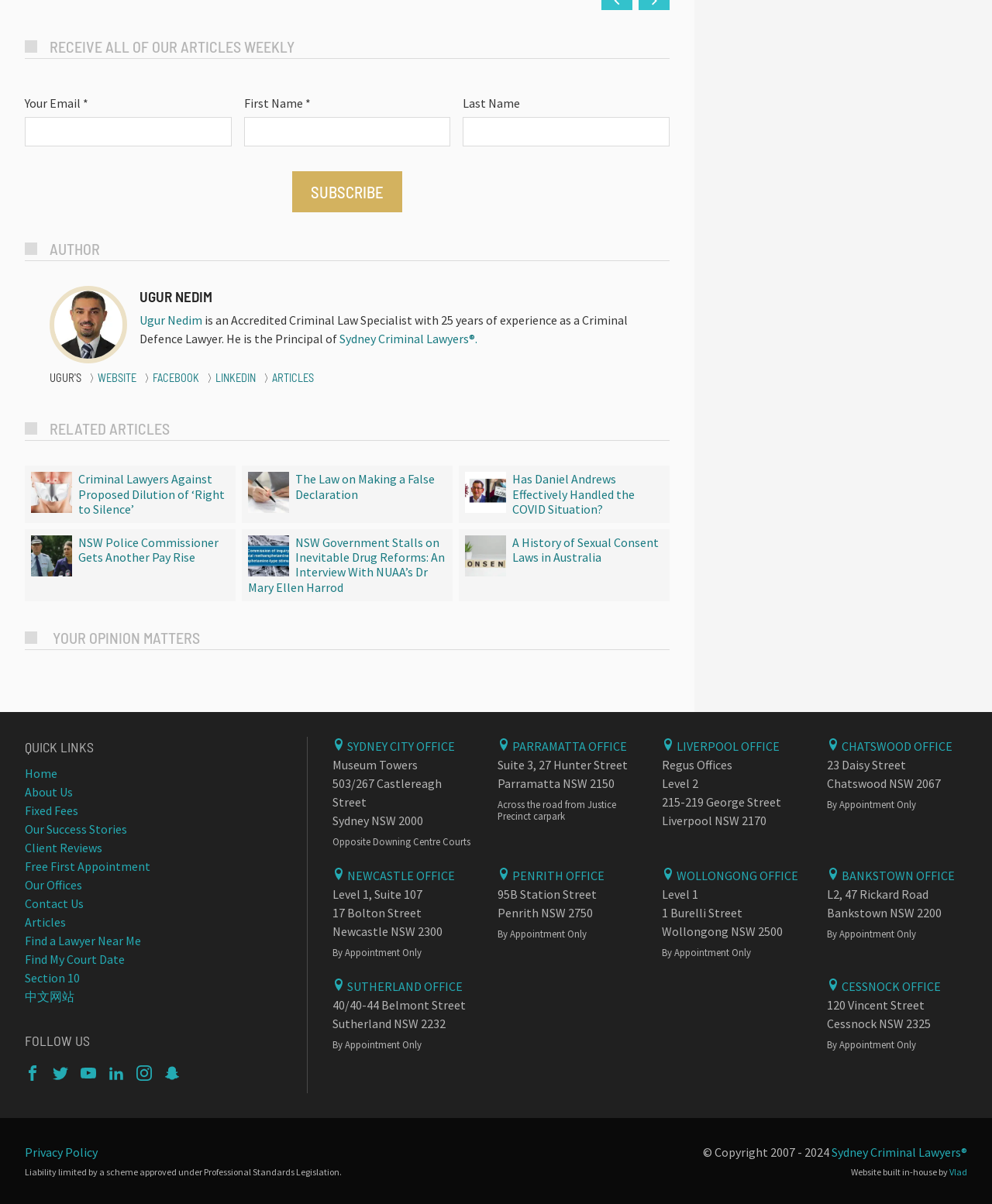Please identify the bounding box coordinates of the clickable region that I should interact with to perform the following instruction: "Like us on Facebook". The coordinates should be expressed as four float numbers between 0 and 1, i.e., [left, top, right, bottom].

None